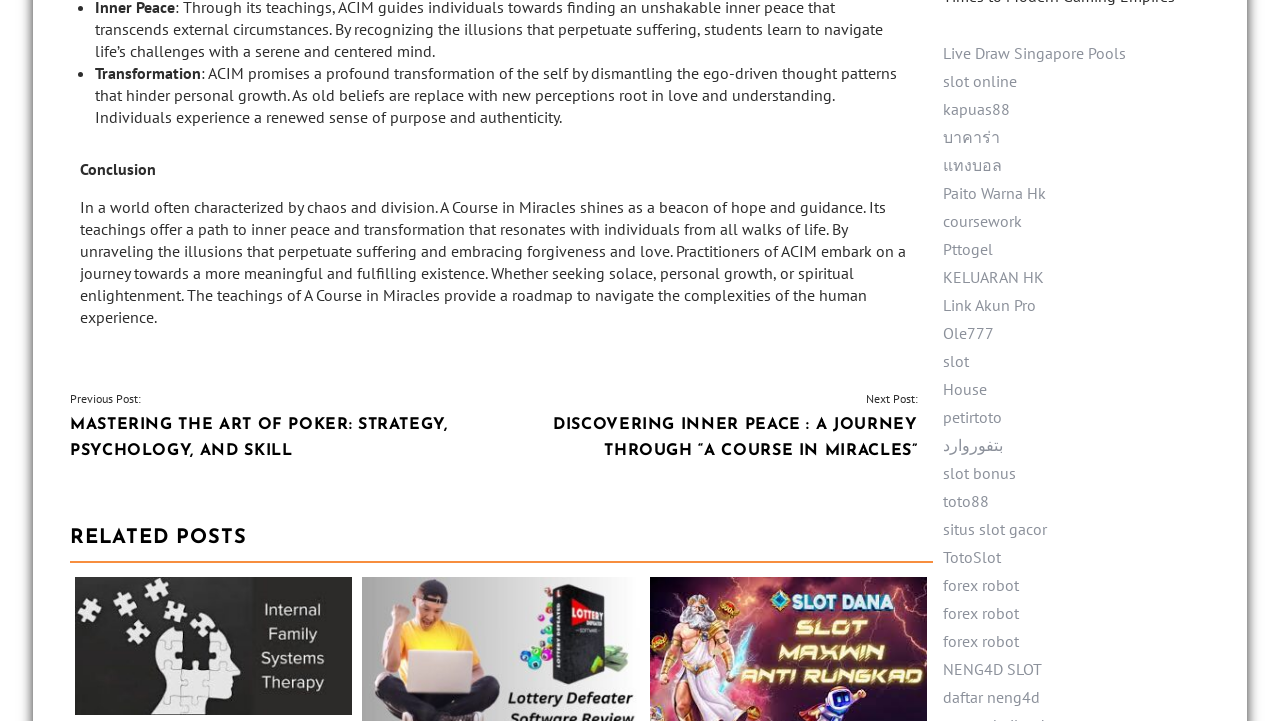Locate the bounding box coordinates of the item that should be clicked to fulfill the instruction: "Click on 'Next Post: DISCOVERING INNER PEACE : A JOURNEY THROUGH “A COURSE IN MIRACLES”'".

[0.386, 0.543, 0.717, 0.644]